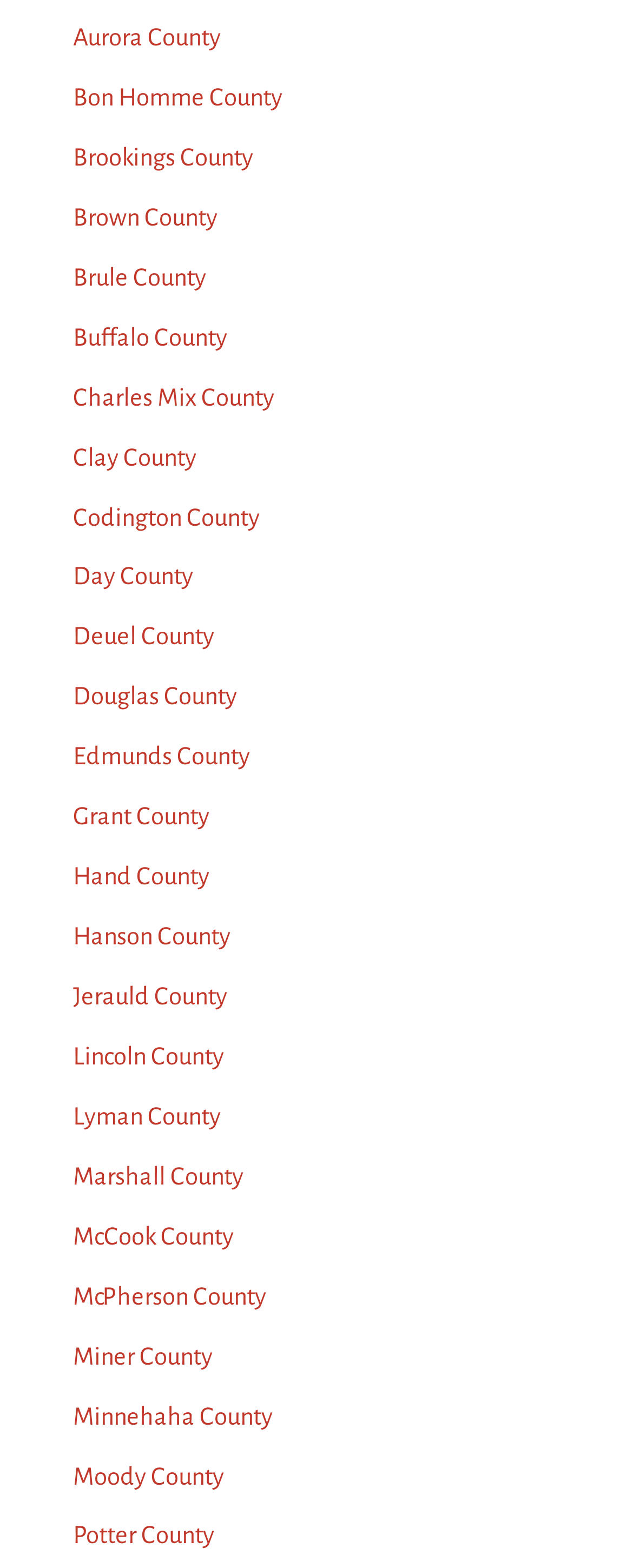Highlight the bounding box coordinates of the element you need to click to perform the following instruction: "visit Brookings County."

[0.115, 0.092, 0.4, 0.109]